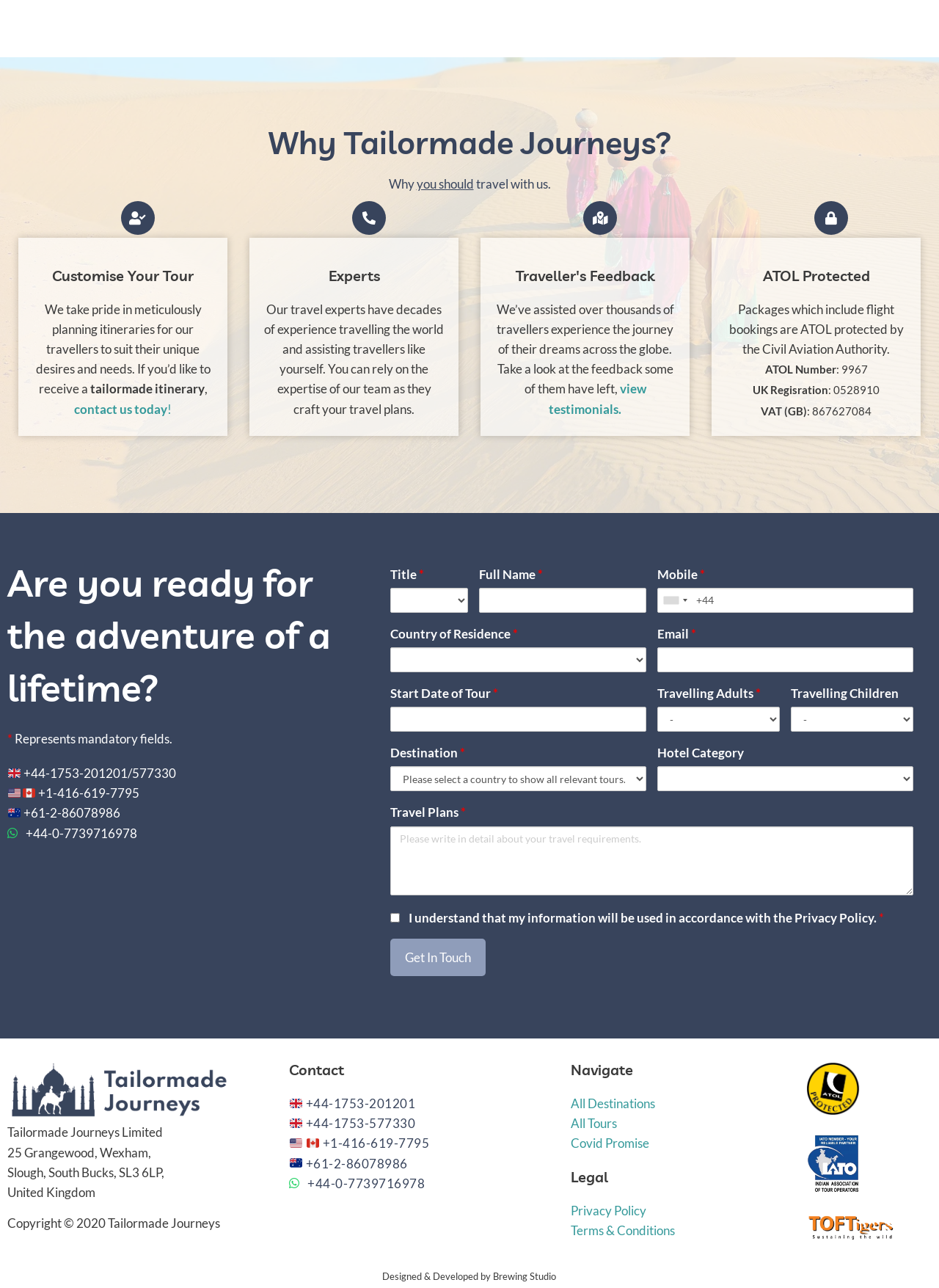Provide the bounding box coordinates of the HTML element this sentence describes: "Privacy Policy.". The bounding box coordinates consist of four float numbers between 0 and 1, i.e., [left, top, right, bottom].

[0.846, 0.706, 0.936, 0.718]